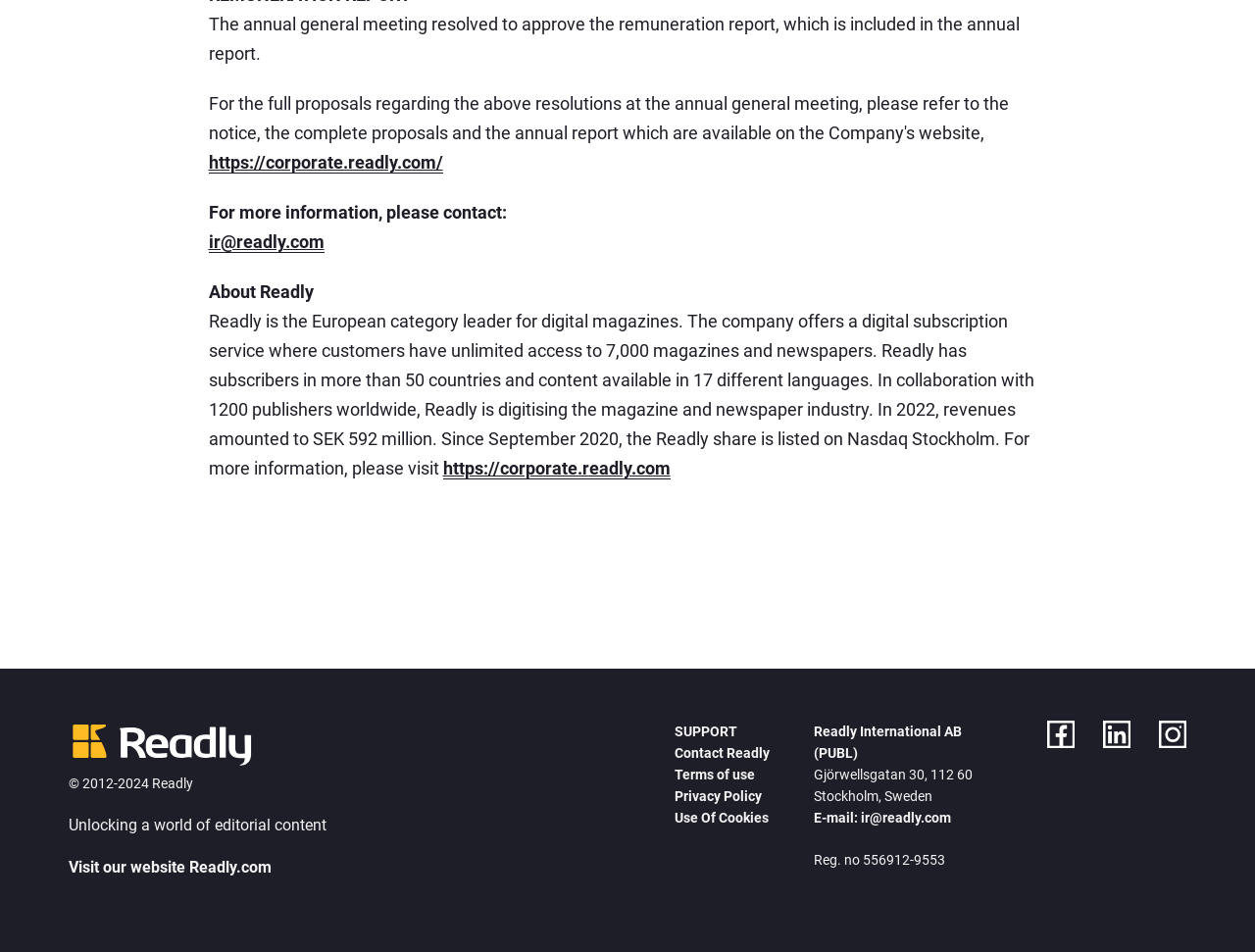How many languages are available on Readly?
Based on the visual details in the image, please answer the question thoroughly.

The number of languages available on Readly can be found in the StaticText element with the text 'Readly is the European category leader for digital magazines...content available in 17 different languages.'.